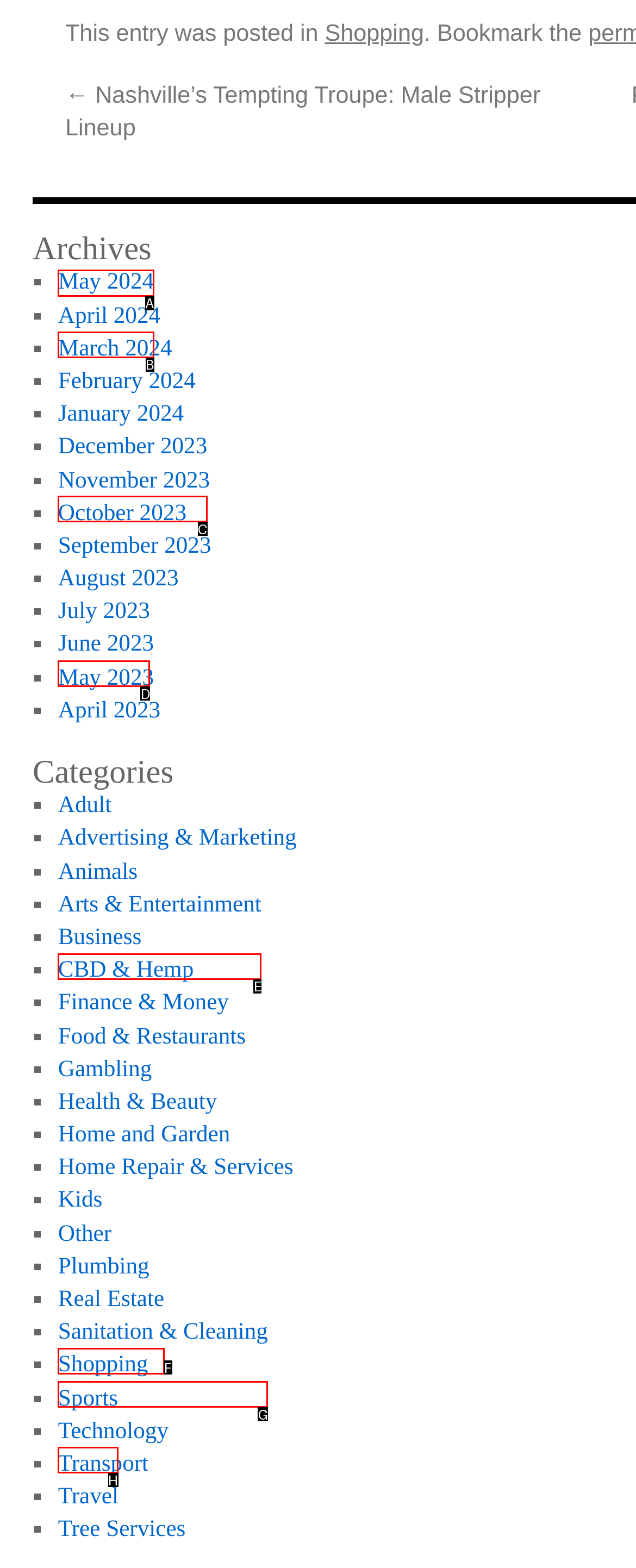Identify the appropriate lettered option to execute the following task: Go to 'May 2024'
Respond with the letter of the selected choice.

A